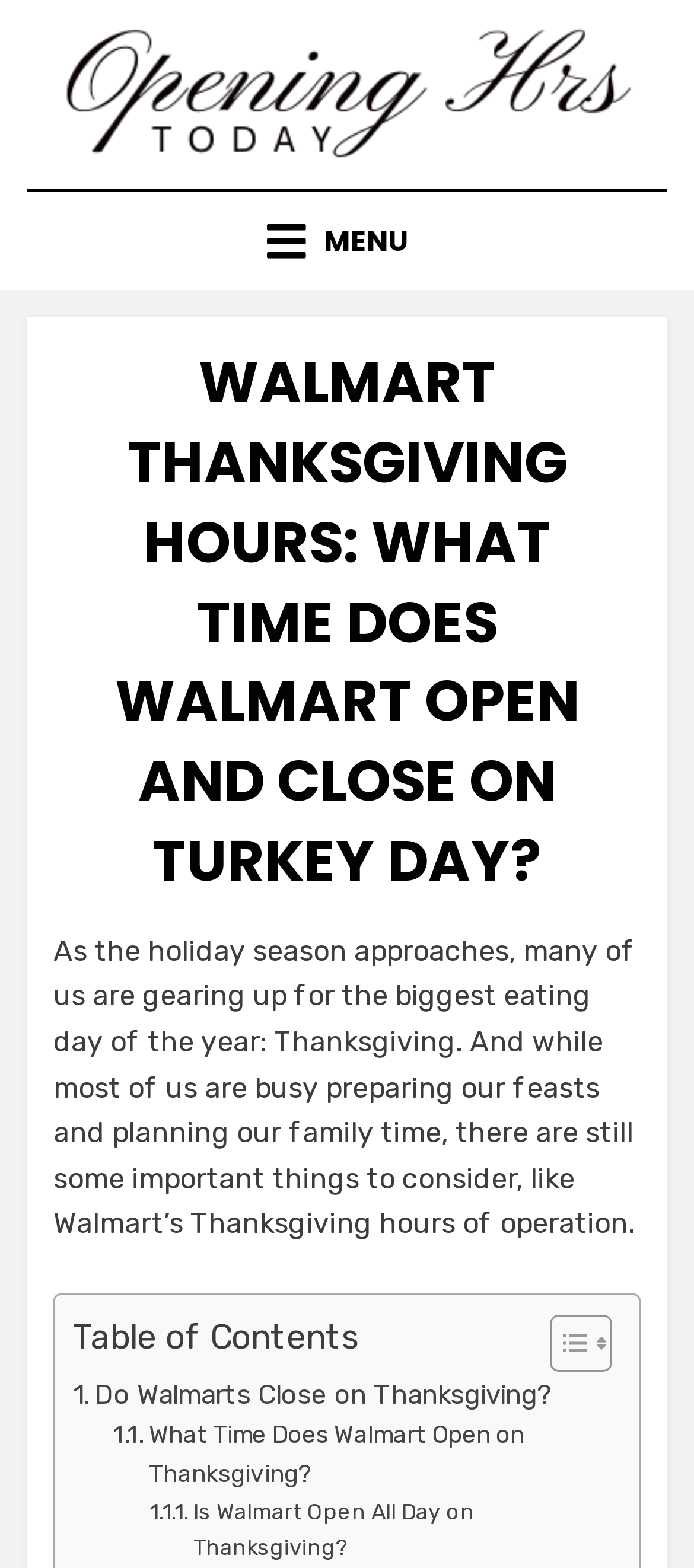Please provide the bounding box coordinate of the region that matches the element description: Do Walmarts Close on Thanksgiving?. Coordinates should be in the format (top-left x, top-left y, bottom-right x, bottom-right y) and all values should be between 0 and 1.

[0.105, 0.876, 0.798, 0.903]